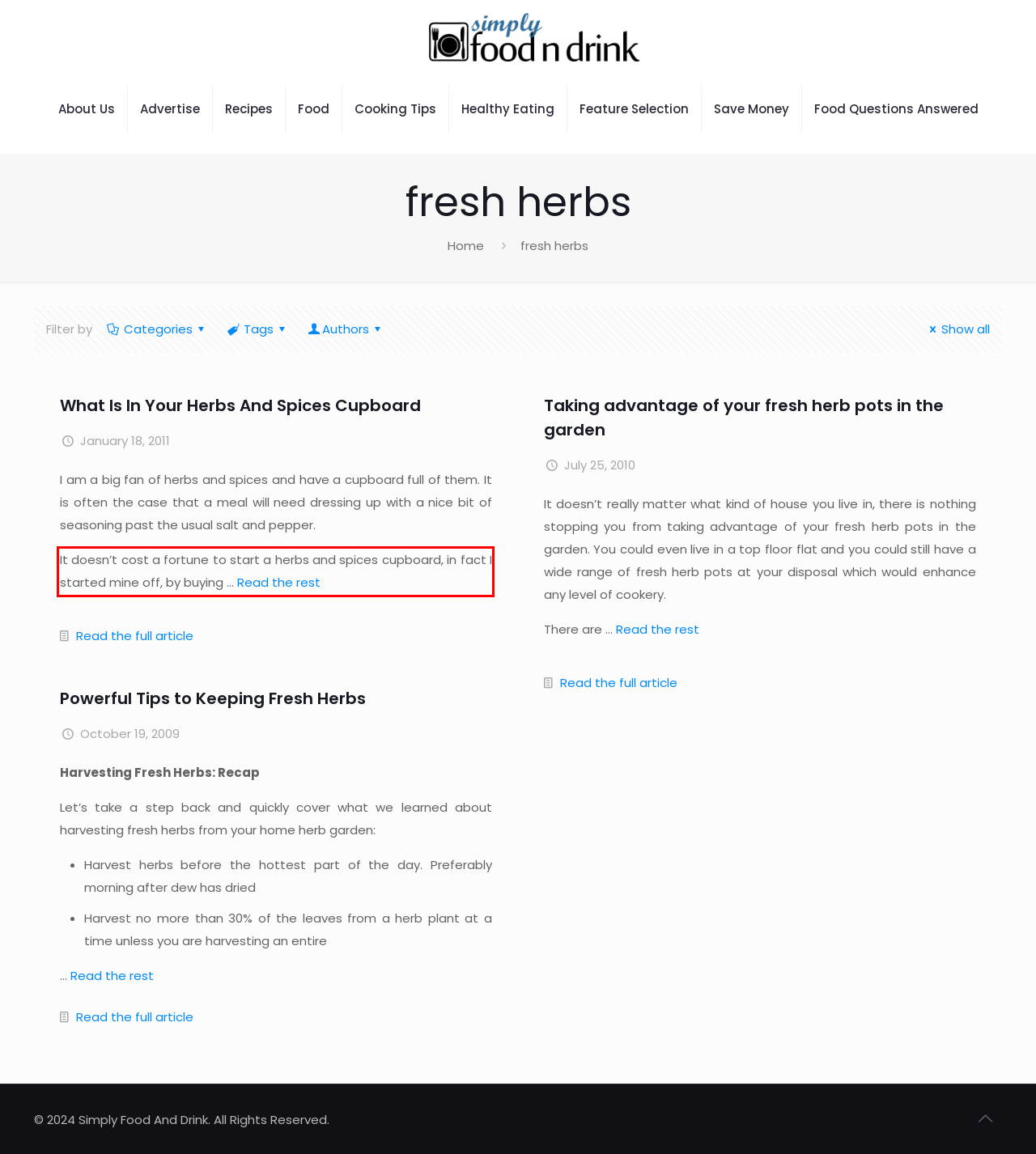Examine the webpage screenshot, find the red bounding box, and extract the text content within this marked area.

It doesn’t cost a fortune to start a herbs and spices cupboard, in fact I started mine off, by buying … Read the rest